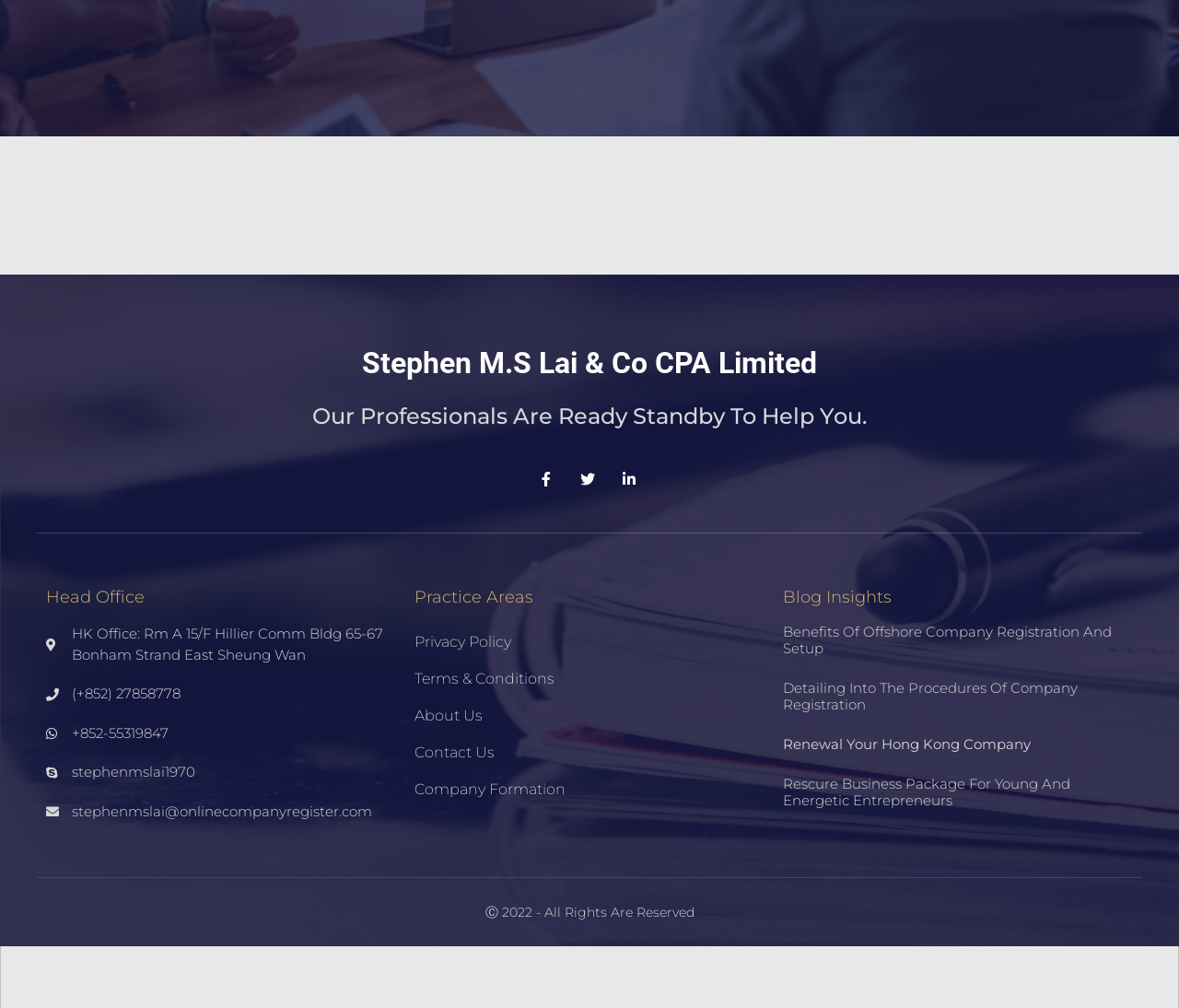Identify the bounding box coordinates for the region to click in order to carry out this instruction: "Contact the company". Provide the coordinates using four float numbers between 0 and 1, formatted as [left, top, right, bottom].

[0.352, 0.729, 0.648, 0.765]